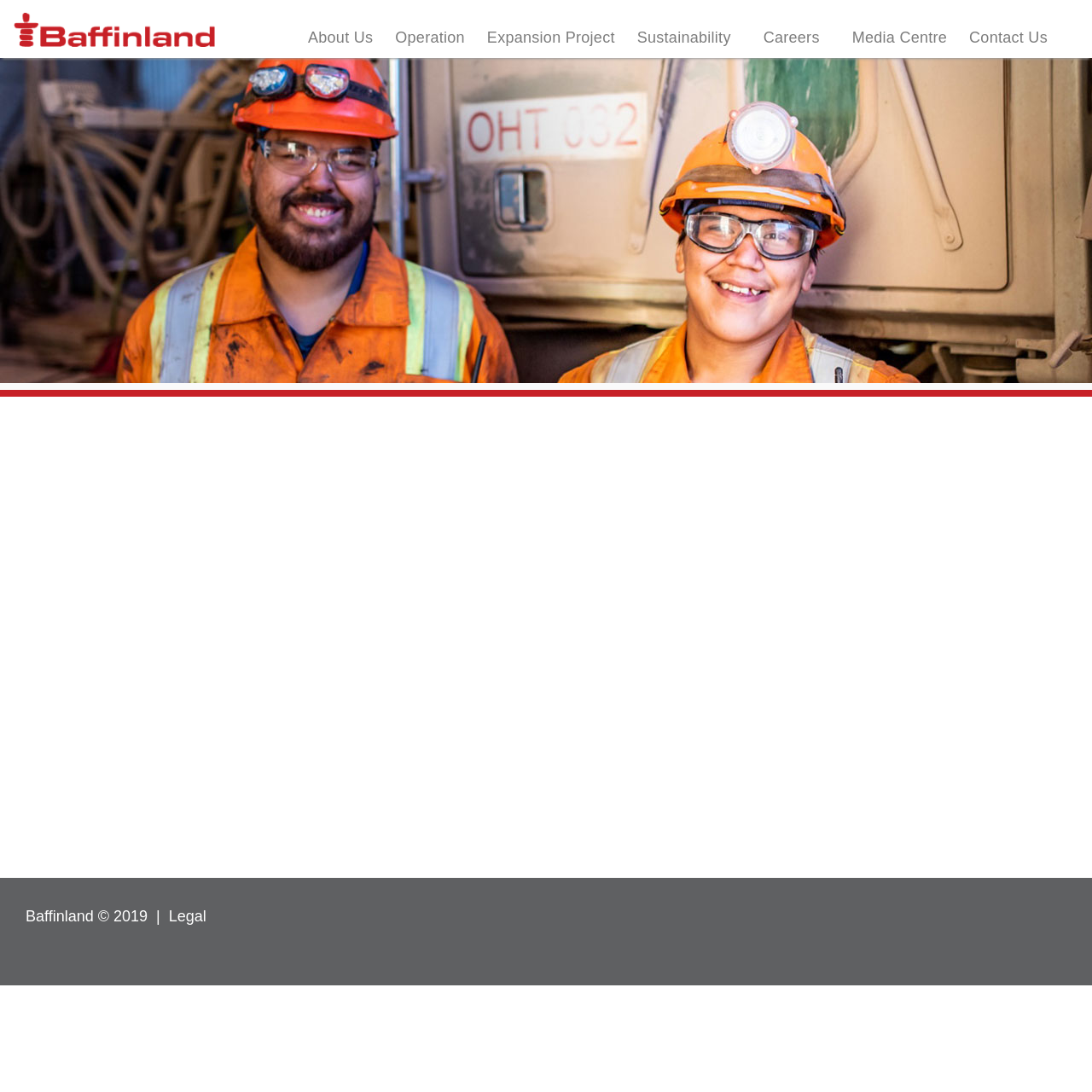Based on what you see in the screenshot, provide a thorough answer to this question: How many links are there in the footer?

The footer contains two links, 'Legal' and the copyright information, which is not a link.